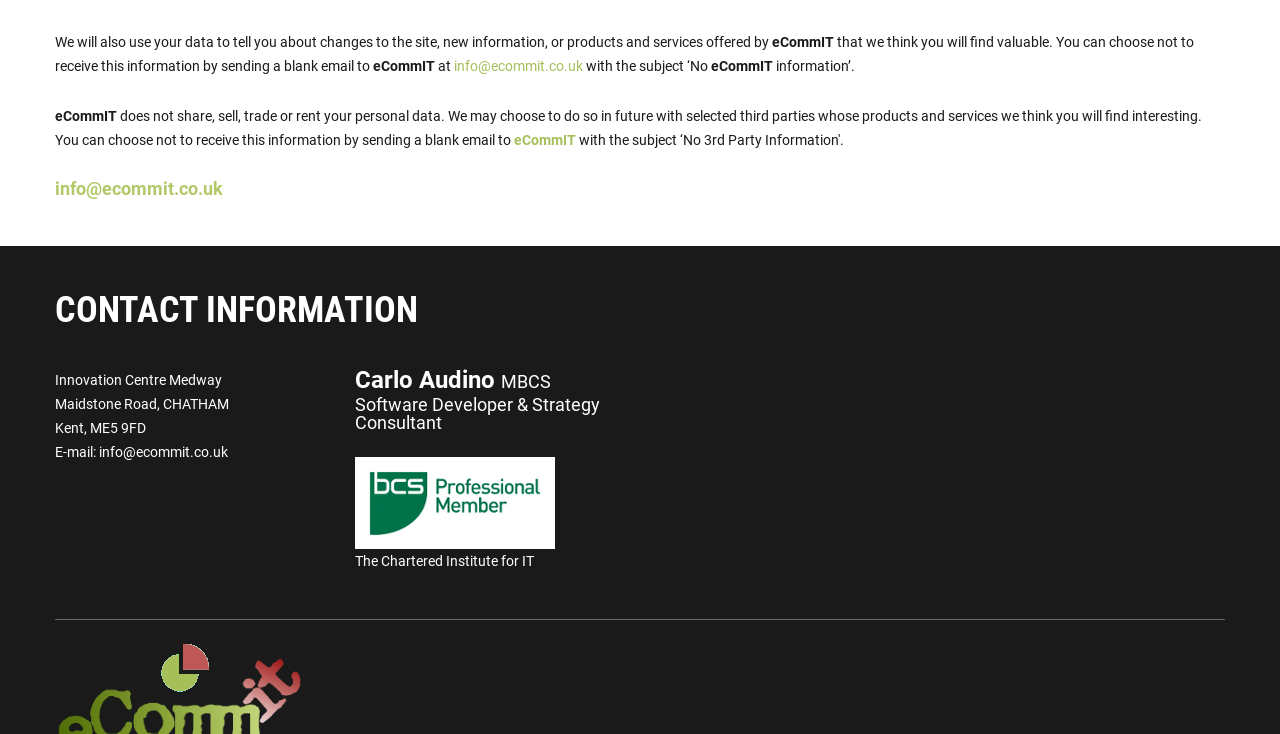How can I opt-out of receiving information?
Look at the image and provide a detailed response to the question.

According to the webpage, I can opt-out of receiving information by sending a blank email to the email address 'info@ecommit.co.uk', which is mentioned in the text 'You can choose not to receive this information by sending a blank email to info@ecommit.co.uk'.